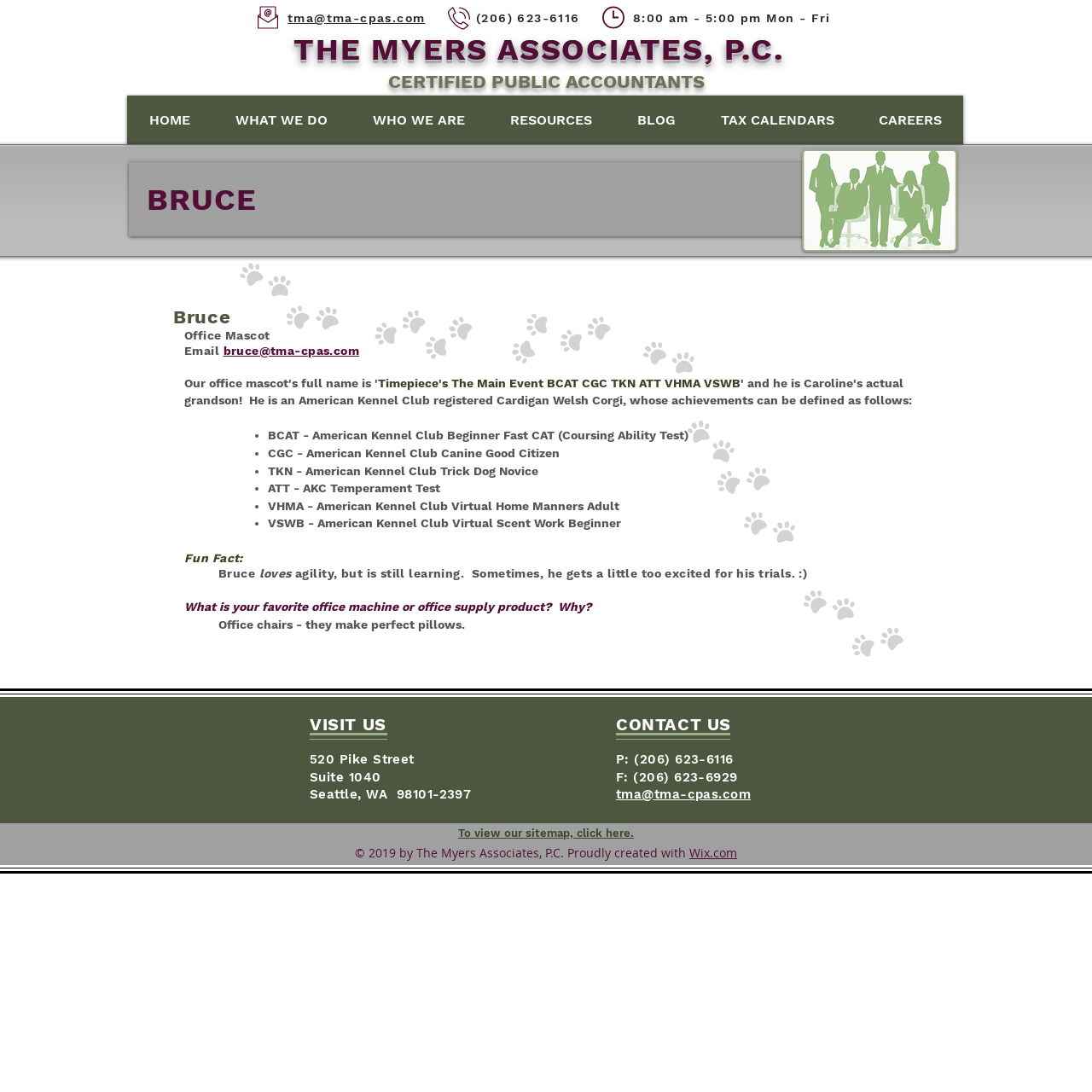What is the email address of the office?
Give a detailed response to the question by analyzing the screenshot.

I found the email address by looking at the top section of the webpage, where the contact information is displayed. The email address is 'tma@tma-cpas.com', which is also a link.